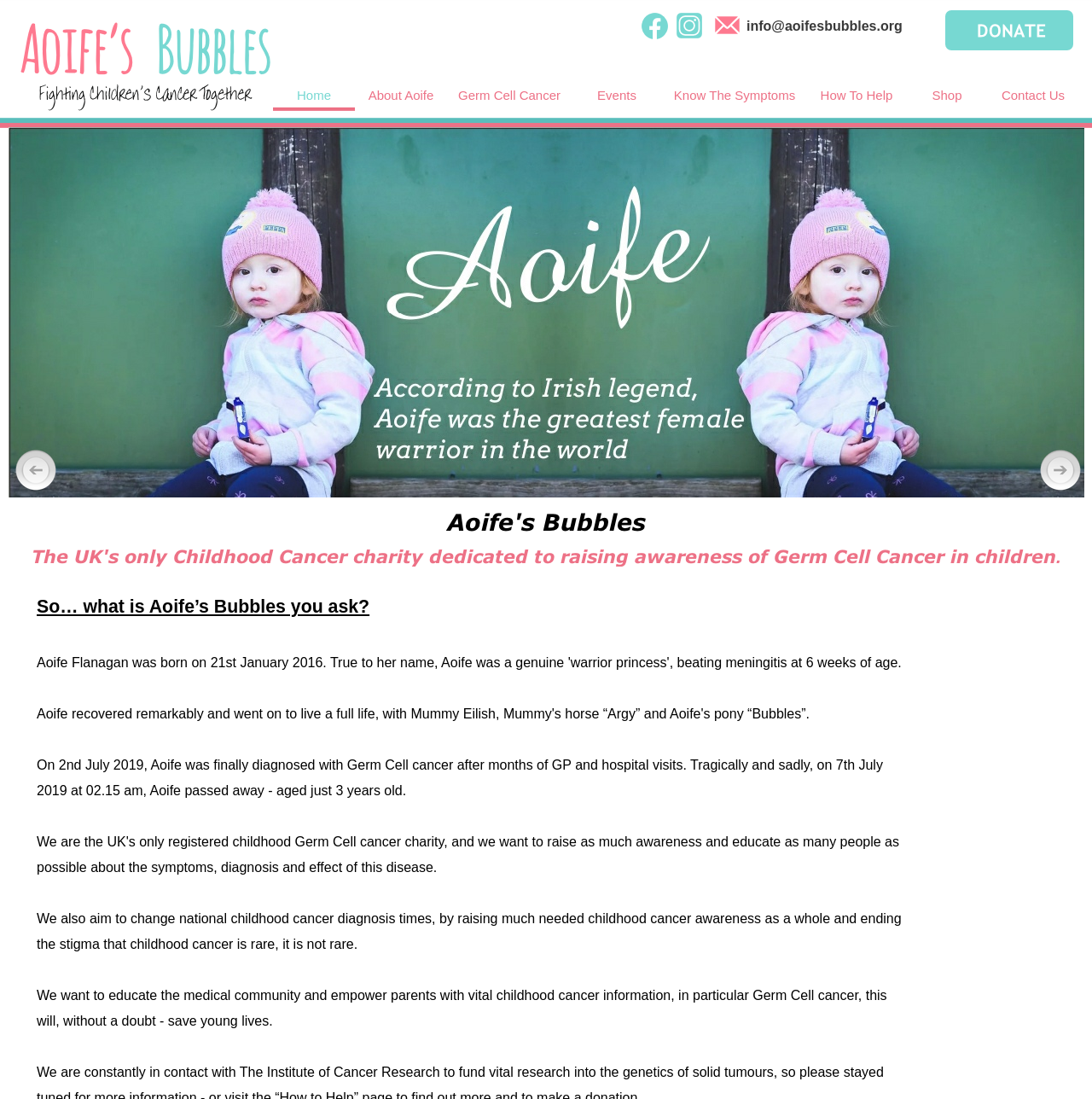What is the name of the charity?
Look at the image and respond with a one-word or short-phrase answer.

Aoife's Bubbles Charity